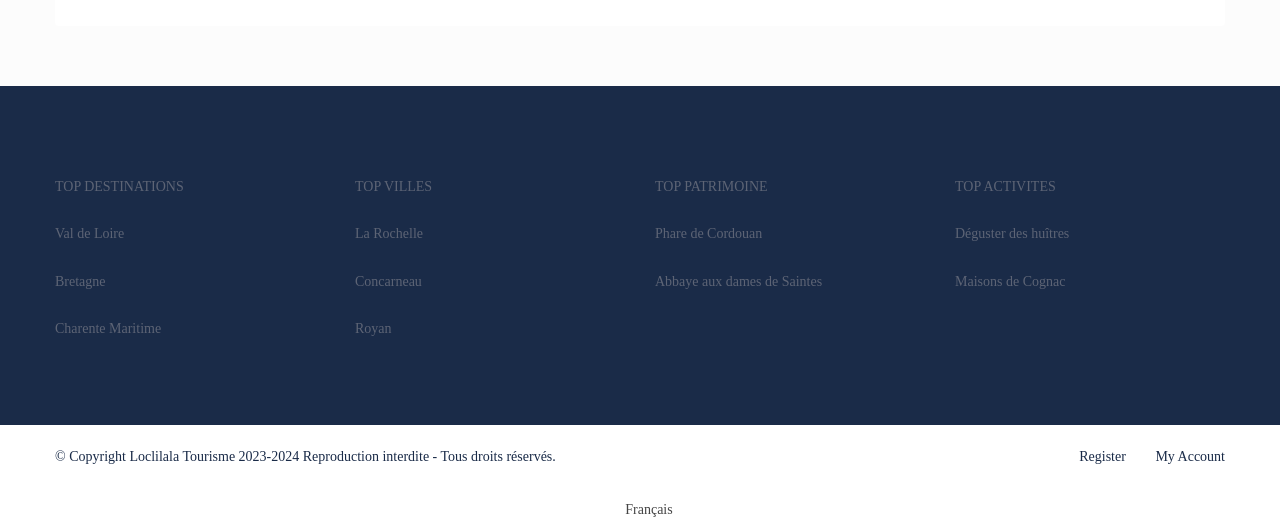Given the element description Français, specify the bounding box coordinates of the corresponding UI element in the format (top-left x, top-left y, bottom-right x, bottom-right y). All values must be between 0 and 1.

[0.467, 0.937, 0.533, 0.985]